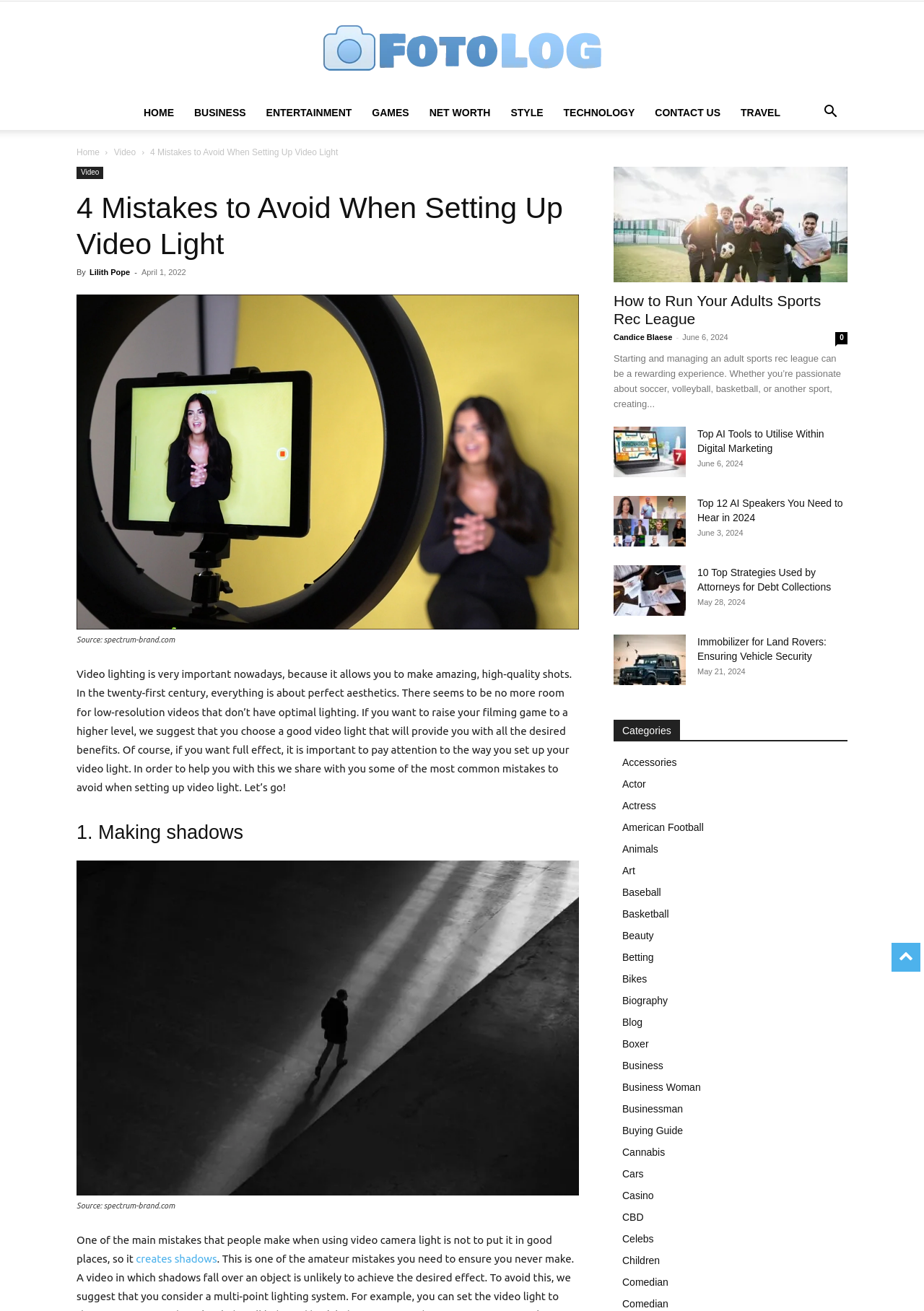Please specify the bounding box coordinates of the clickable section necessary to execute the following command: "search using the 'Search' button".

[0.88, 0.082, 0.917, 0.091]